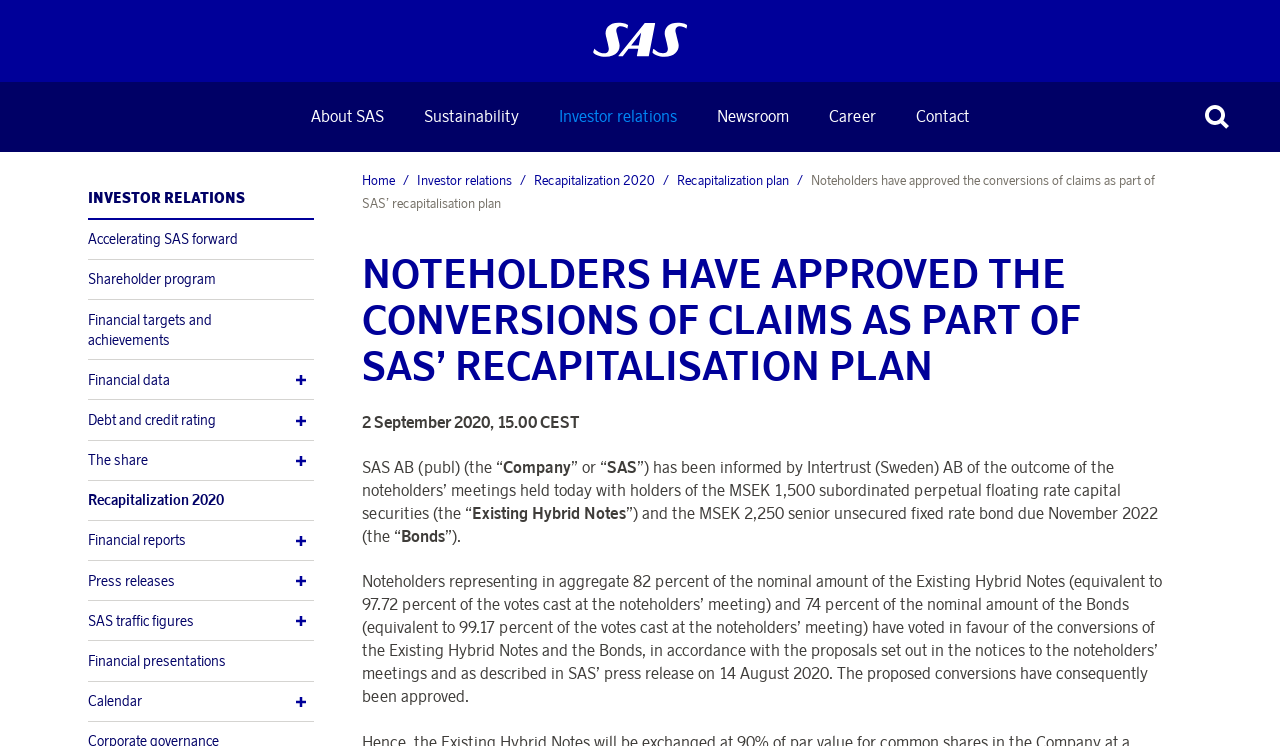Based on the image, please elaborate on the answer to the following question:
What is the name of the entity that informed SAS about the outcome of the noteholders’ meetings?

The article states that 'SAS AB (publ) (the “Company” or “”) has been informed by Intertrust (Sweden) AB of the outcome of the noteholders’ meetings held today'.